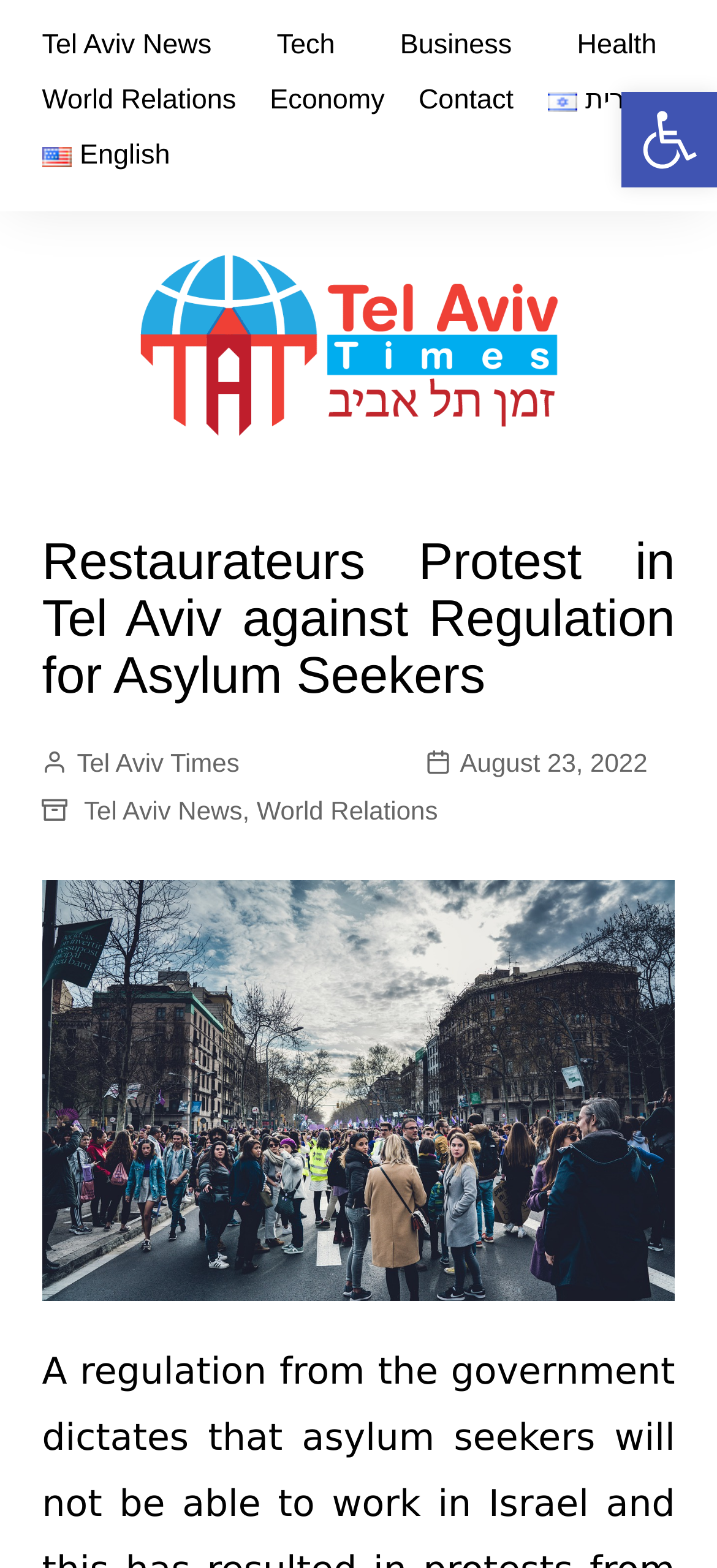What is the date of the news?
Based on the content of the image, thoroughly explain and answer the question.

I determined the answer by looking at the date information below the main heading. The date of the news is 'August 23, 2022', which is indicated by the link 'August 23, 2022'.